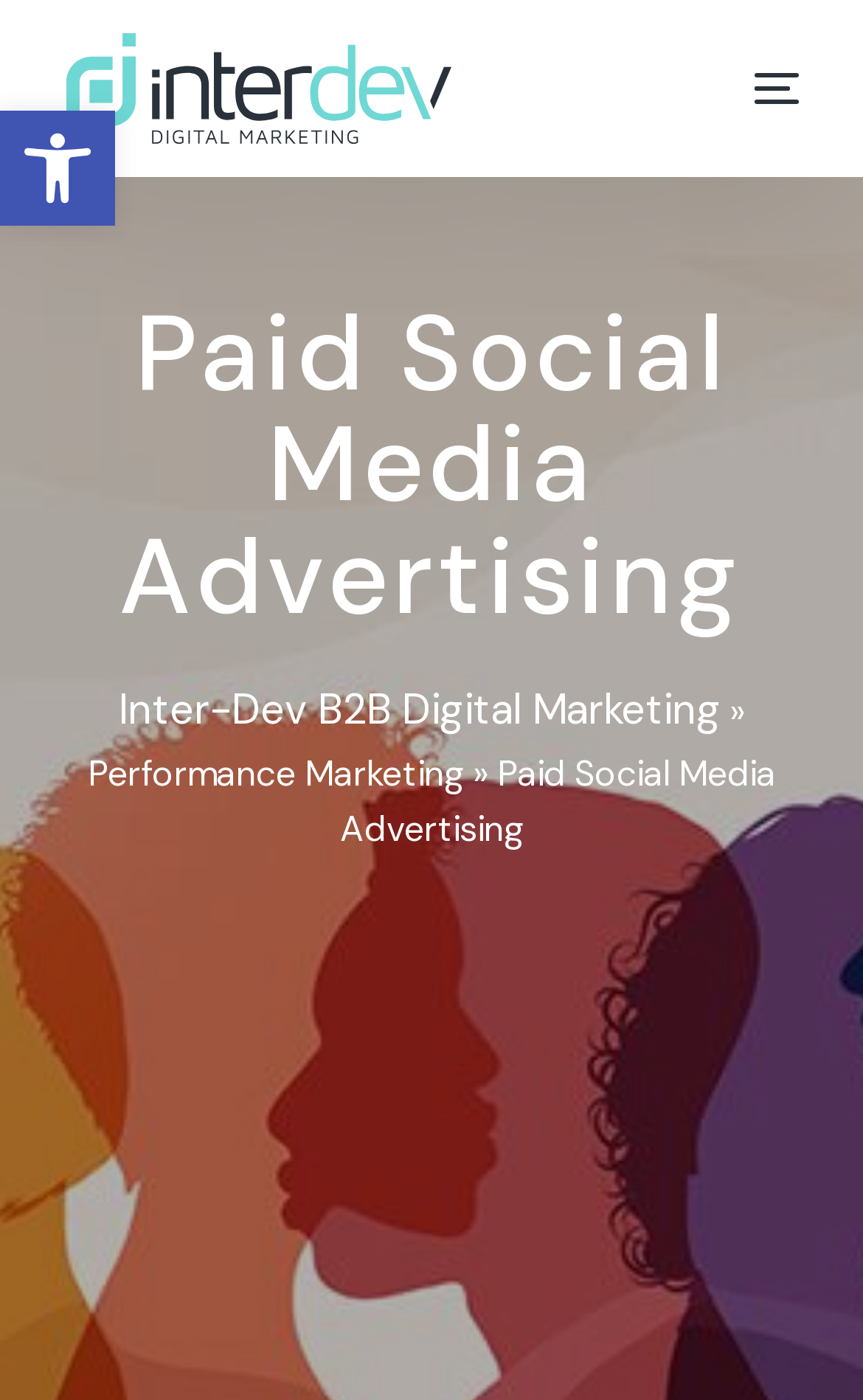Determine the bounding box coordinates of the region that needs to be clicked to achieve the task: "Toggle mobile menu".

[0.796, 0.024, 0.924, 0.103]